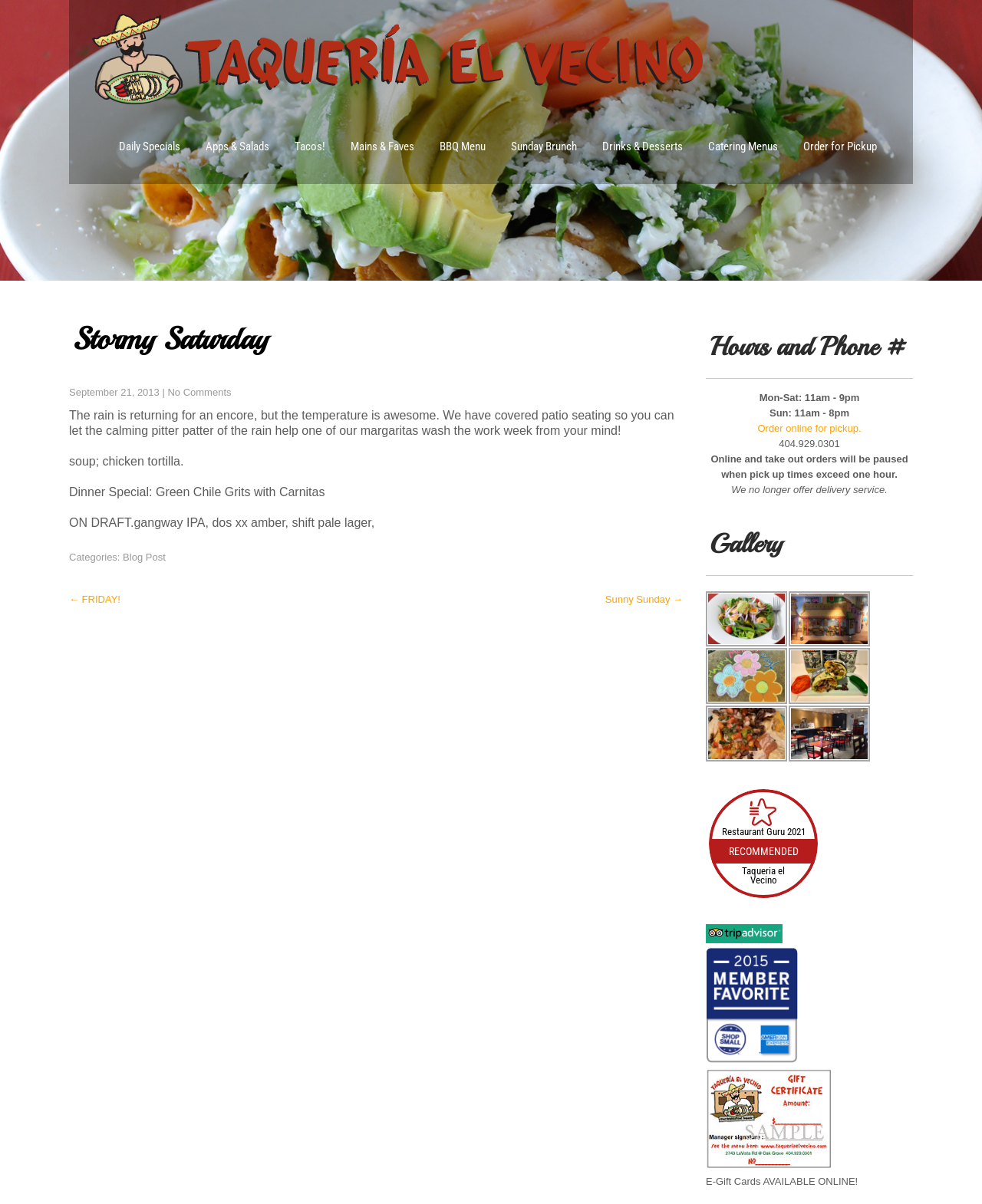Determine the bounding box coordinates of the clickable region to carry out the instruction: "Check the Hours and Phone#".

[0.719, 0.269, 0.93, 0.314]